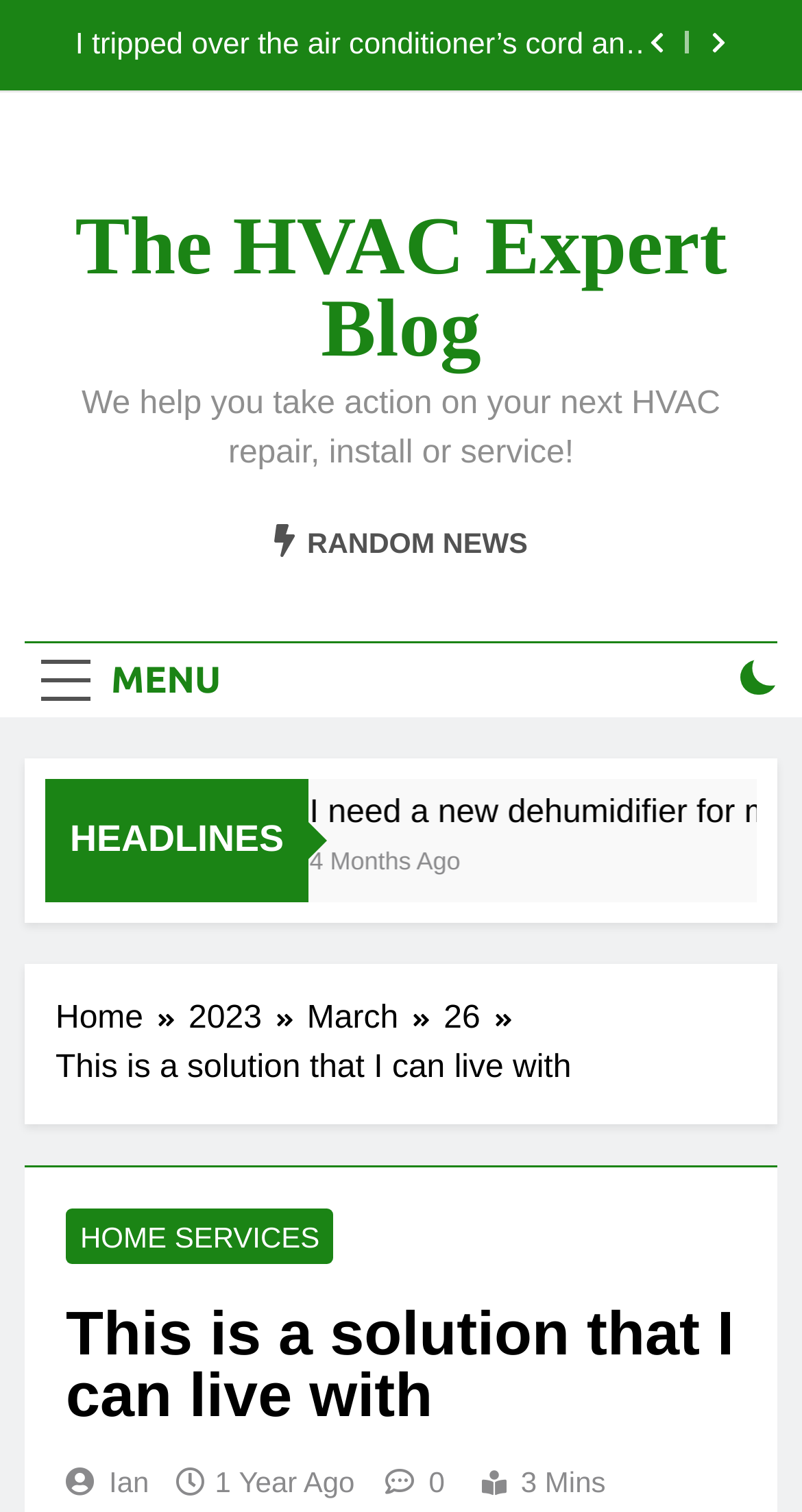Specify the bounding box coordinates of the element's region that should be clicked to achieve the following instruction: "Check the RANDOM NEWS". The bounding box coordinates consist of four float numbers between 0 and 1, in the format [left, top, right, bottom].

[0.342, 0.348, 0.658, 0.371]